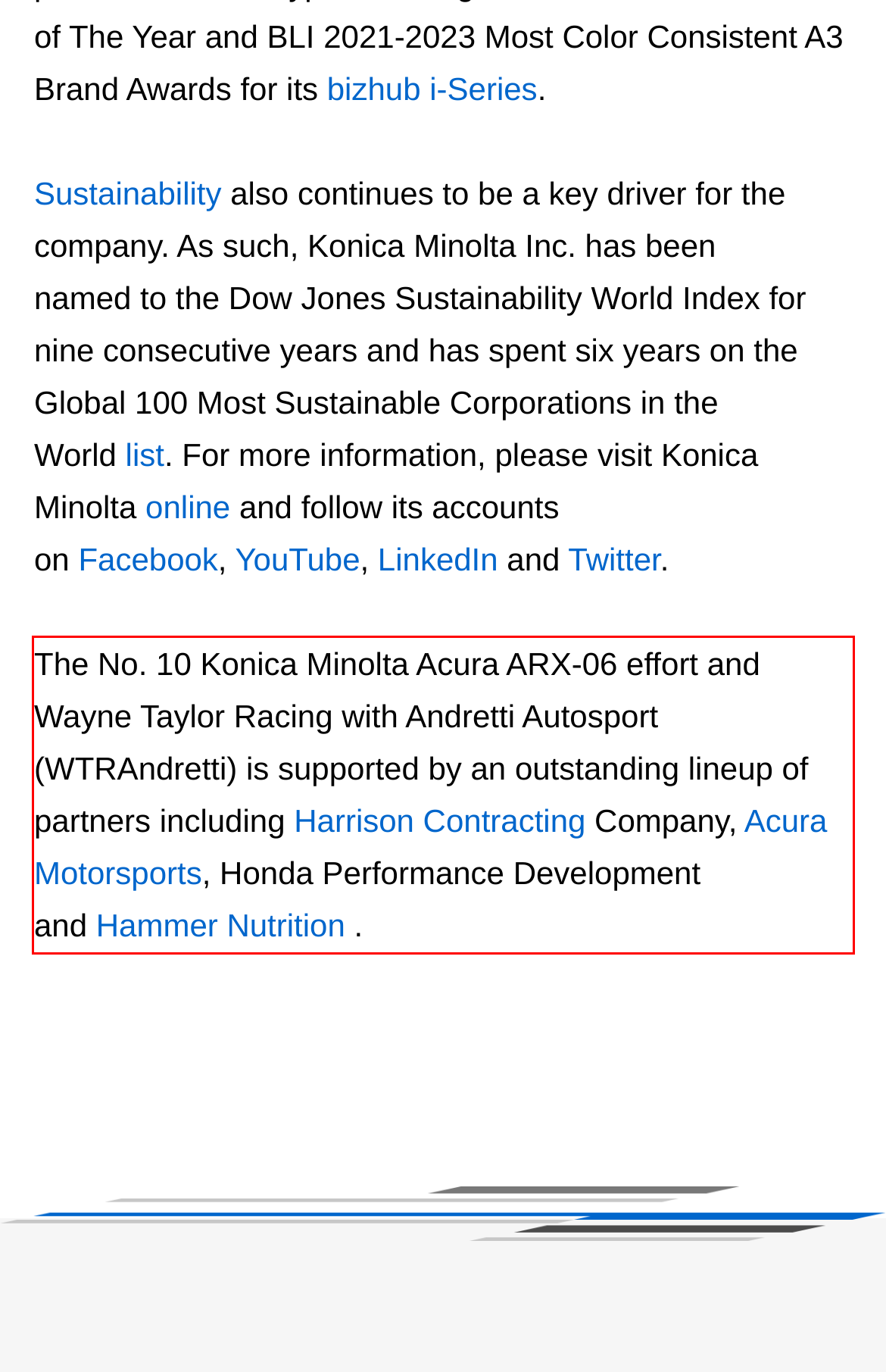You have a screenshot of a webpage with a red bounding box. Identify and extract the text content located inside the red bounding box.

The No. 10 Konica Minolta Acura ARX-06 effort and Wayne Taylor Racing with Andretti Autosport (WTRAndretti) is supported by an outstanding lineup of partners including Harrison Contracting Company, Acura Motorsports, Honda Performance Development and Hammer Nutrition .